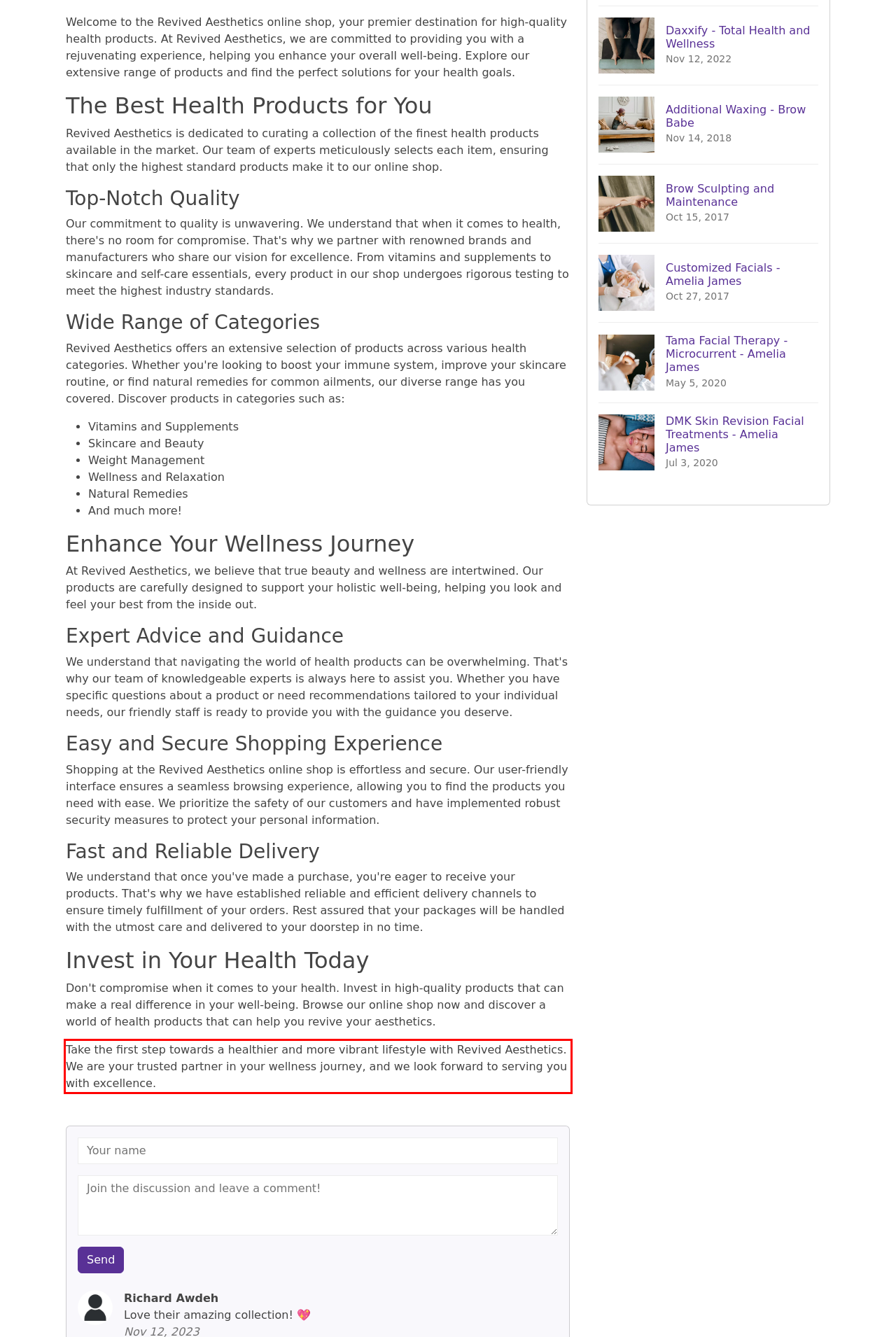Please perform OCR on the UI element surrounded by the red bounding box in the given webpage screenshot and extract its text content.

Take the first step towards a healthier and more vibrant lifestyle with Revived Aesthetics. We are your trusted partner in your wellness journey, and we look forward to serving you with excellence.